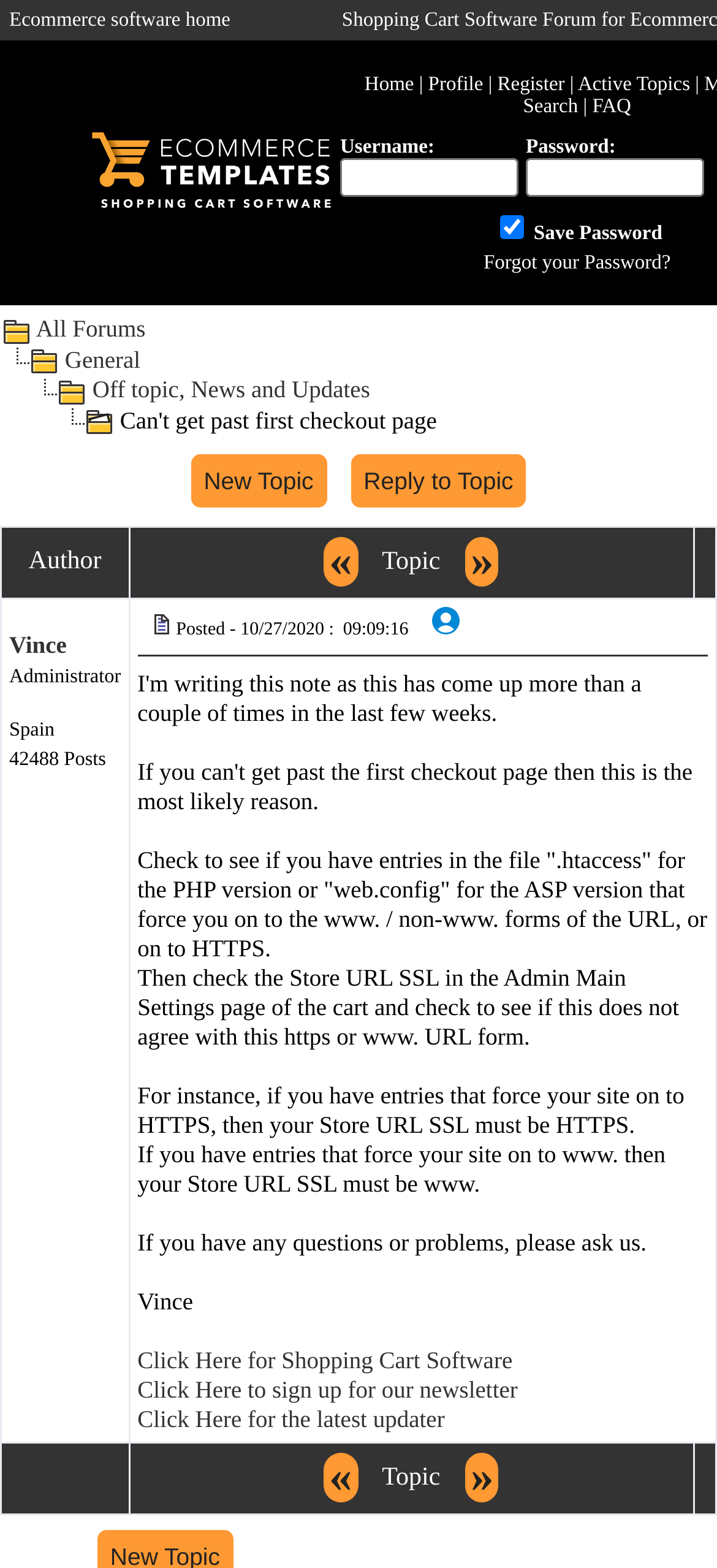Could you find the bounding box coordinates of the clickable area to complete this instruction: "Login to the forum"?

[0.474, 0.101, 0.723, 0.125]